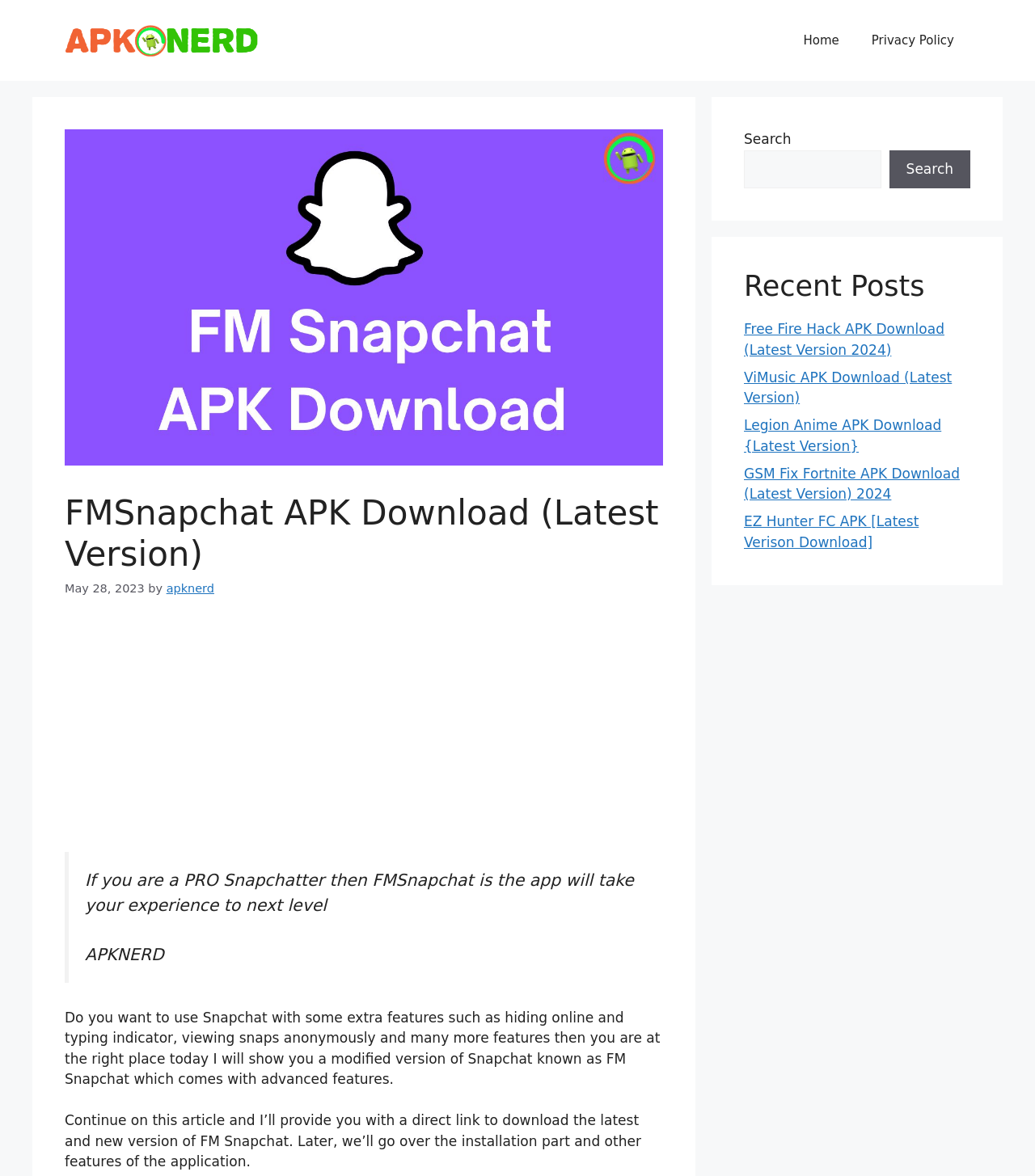Kindly respond to the following question with a single word or a brief phrase: 
What can be downloaded from this webpage?

FMSnapchat APK